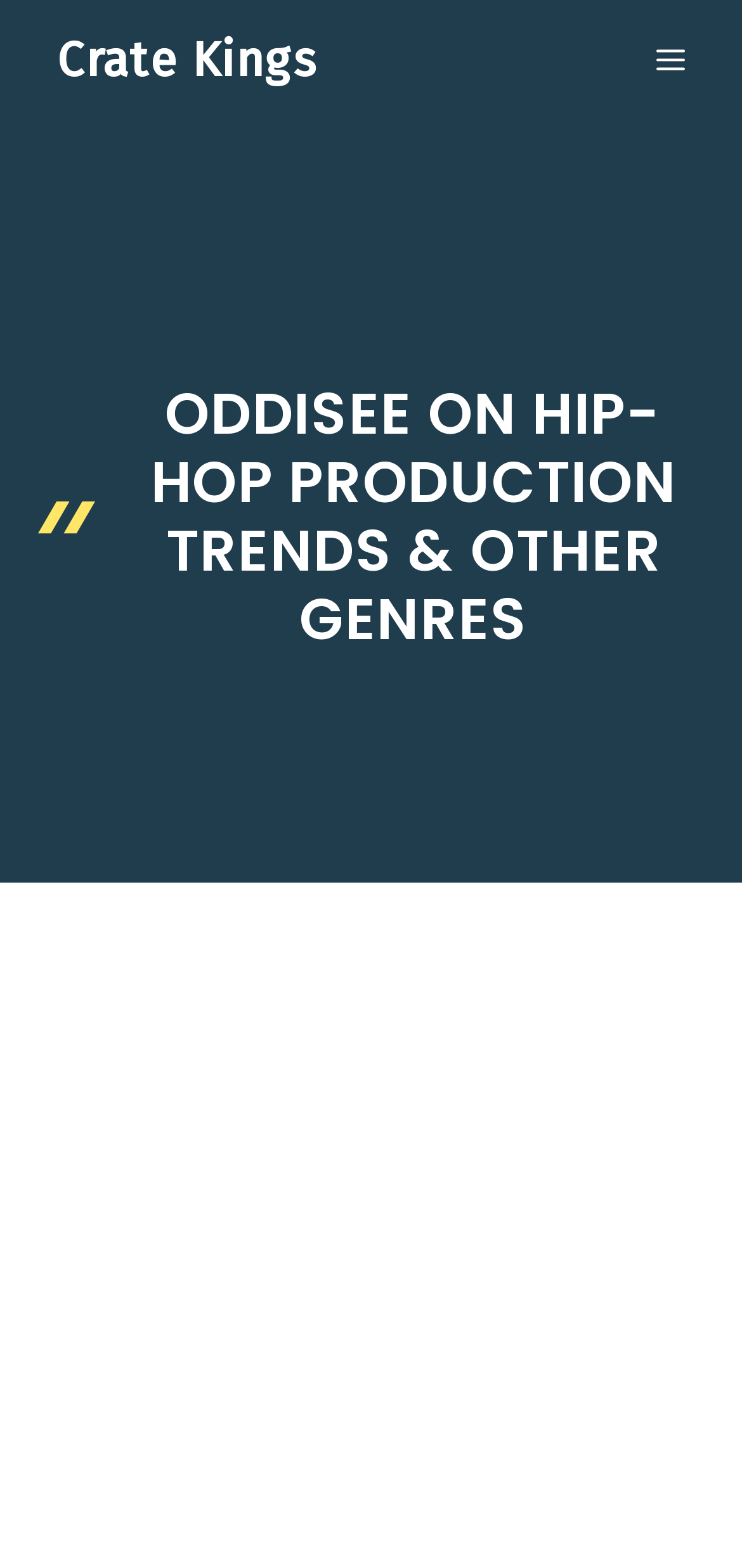Please identify the primary heading on the webpage and return its text.

ODDISEE ON HIP-HOP PRODUCTION TRENDS & OTHER GENRES